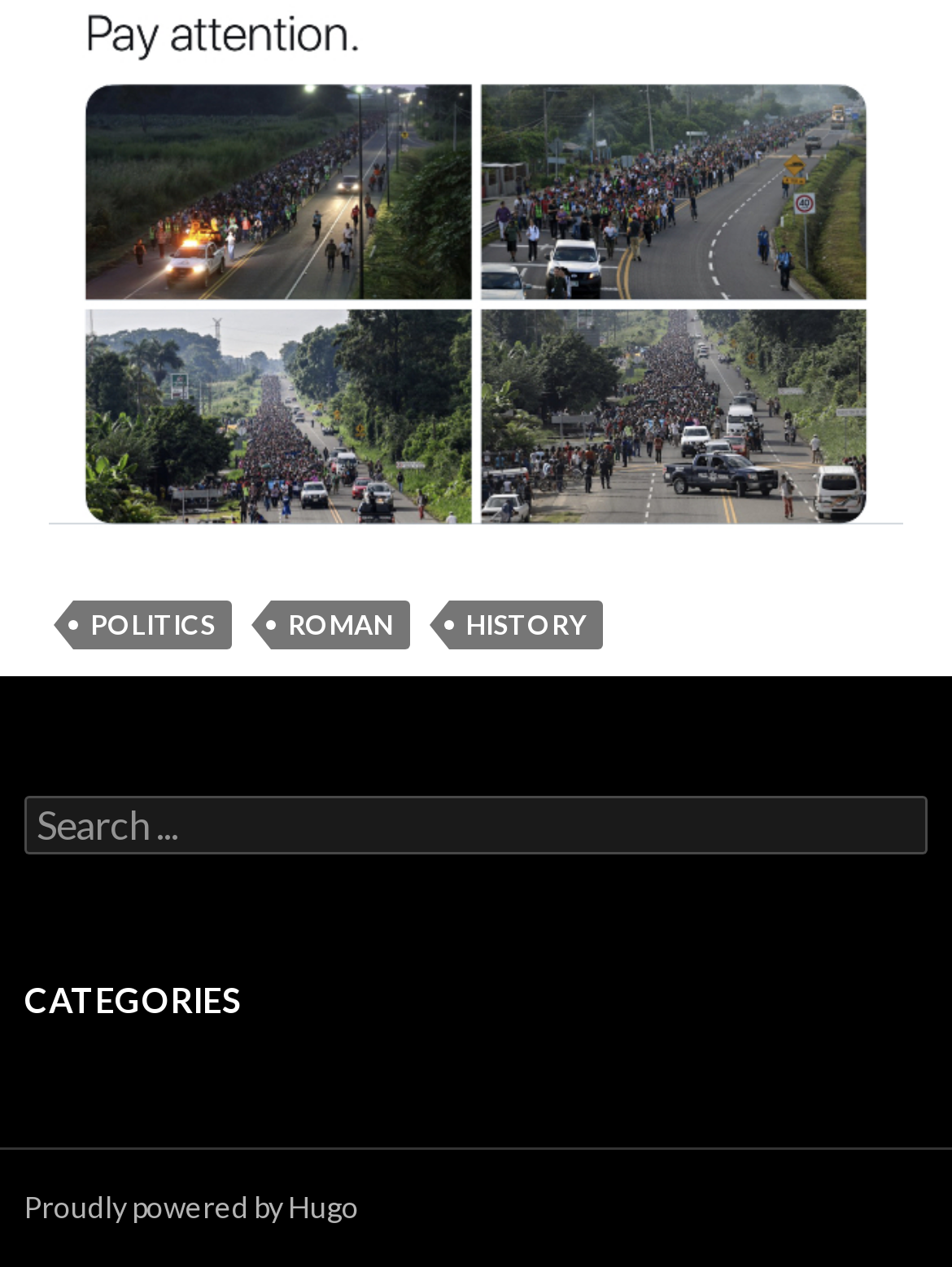Based on the description "Women's Theological Colloquium", find the bounding box of the specified UI element.

None